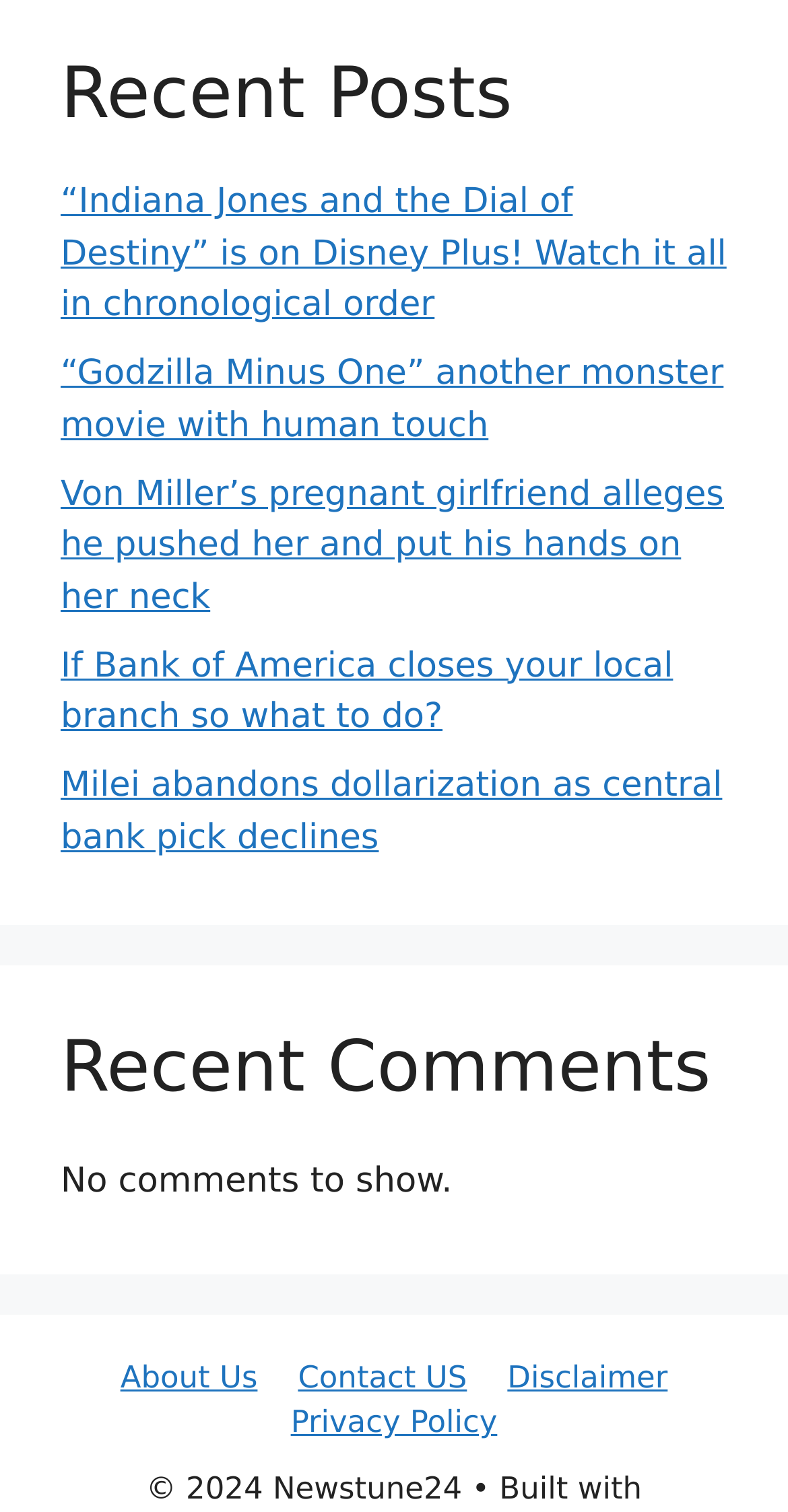Find the bounding box coordinates of the clickable area that will achieve the following instruction: "View disclaimer information".

[0.644, 0.899, 0.847, 0.923]